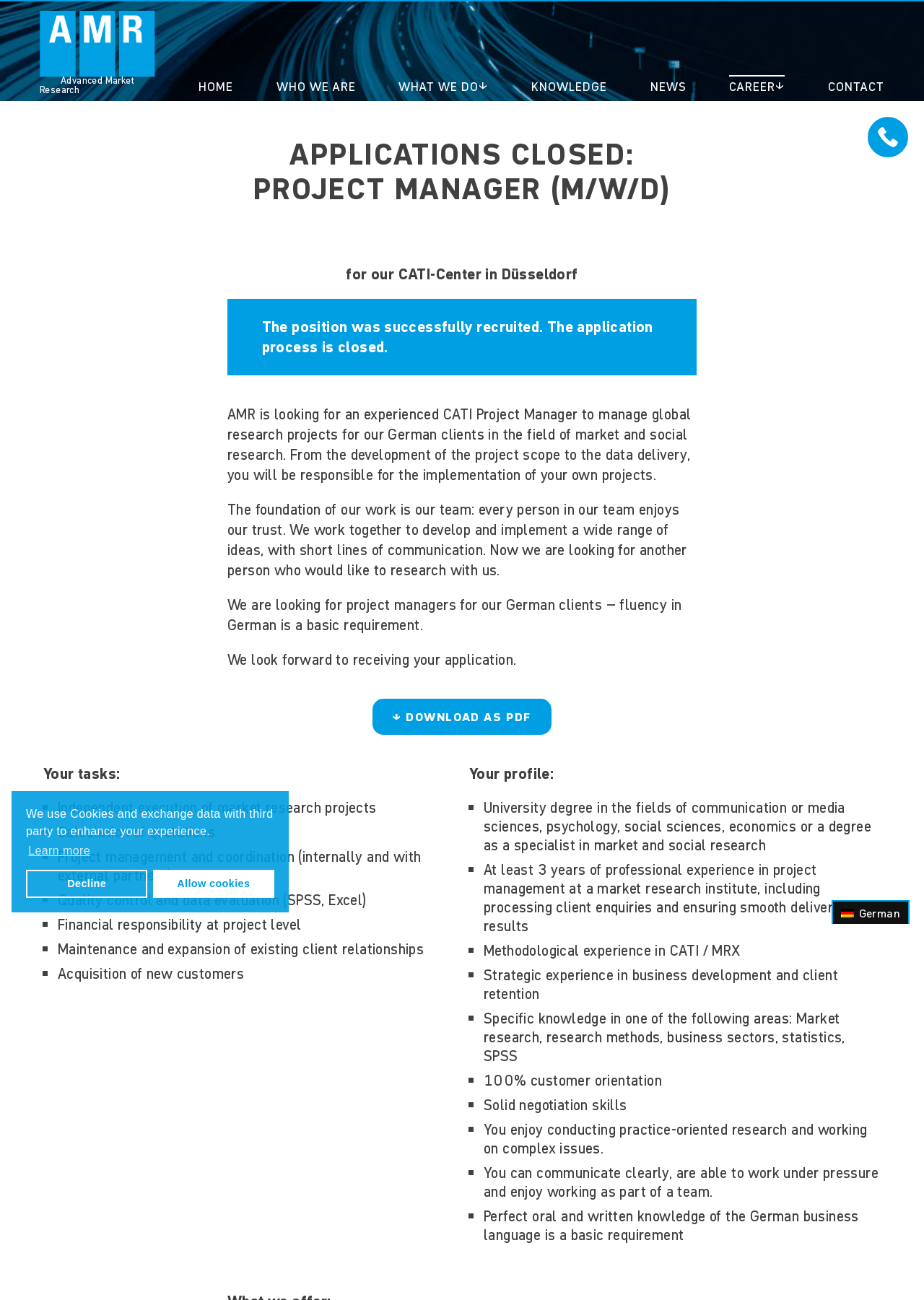Please respond to the question using a single word or phrase:
What is the purpose of the 'DOWNLOAD AS PDF' link?

To download the job description as a PDF